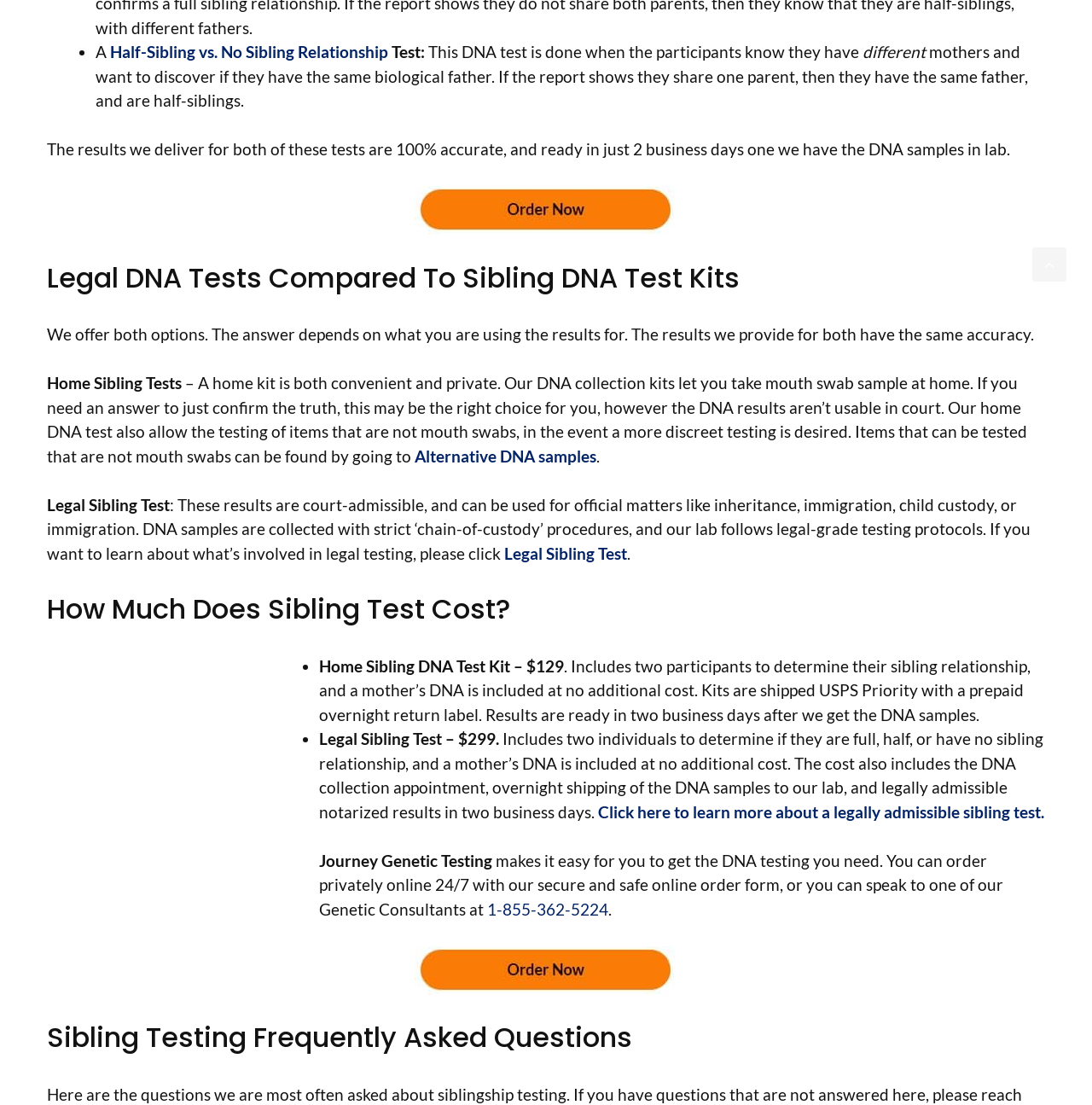Please identify the bounding box coordinates of the clickable area that will fulfill the following instruction: "Click on 'order now'". The coordinates should be in the format of four float numbers between 0 and 1, i.e., [left, top, right, bottom].

[0.38, 0.18, 0.62, 0.197]